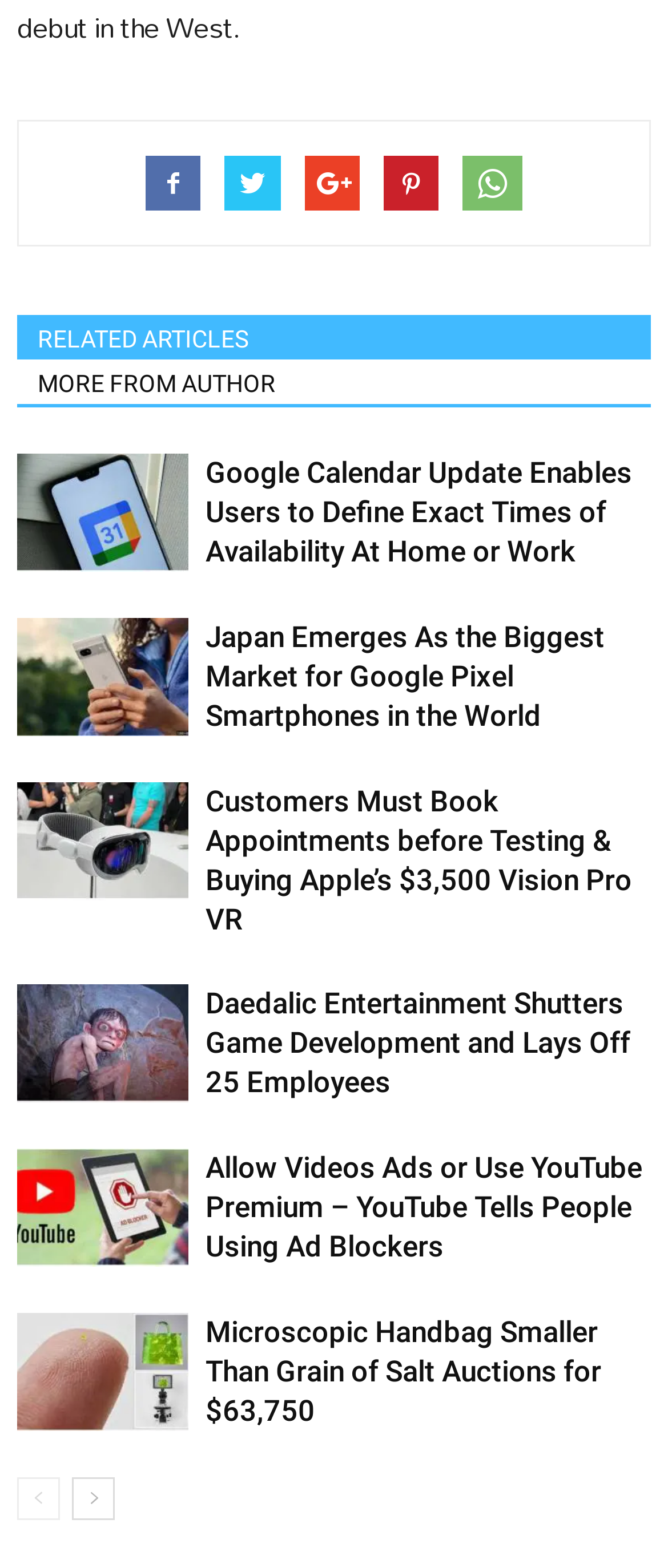Identify the bounding box coordinates necessary to click and complete the given instruction: "Read the article about Outliers Iceland: Black Beach".

None